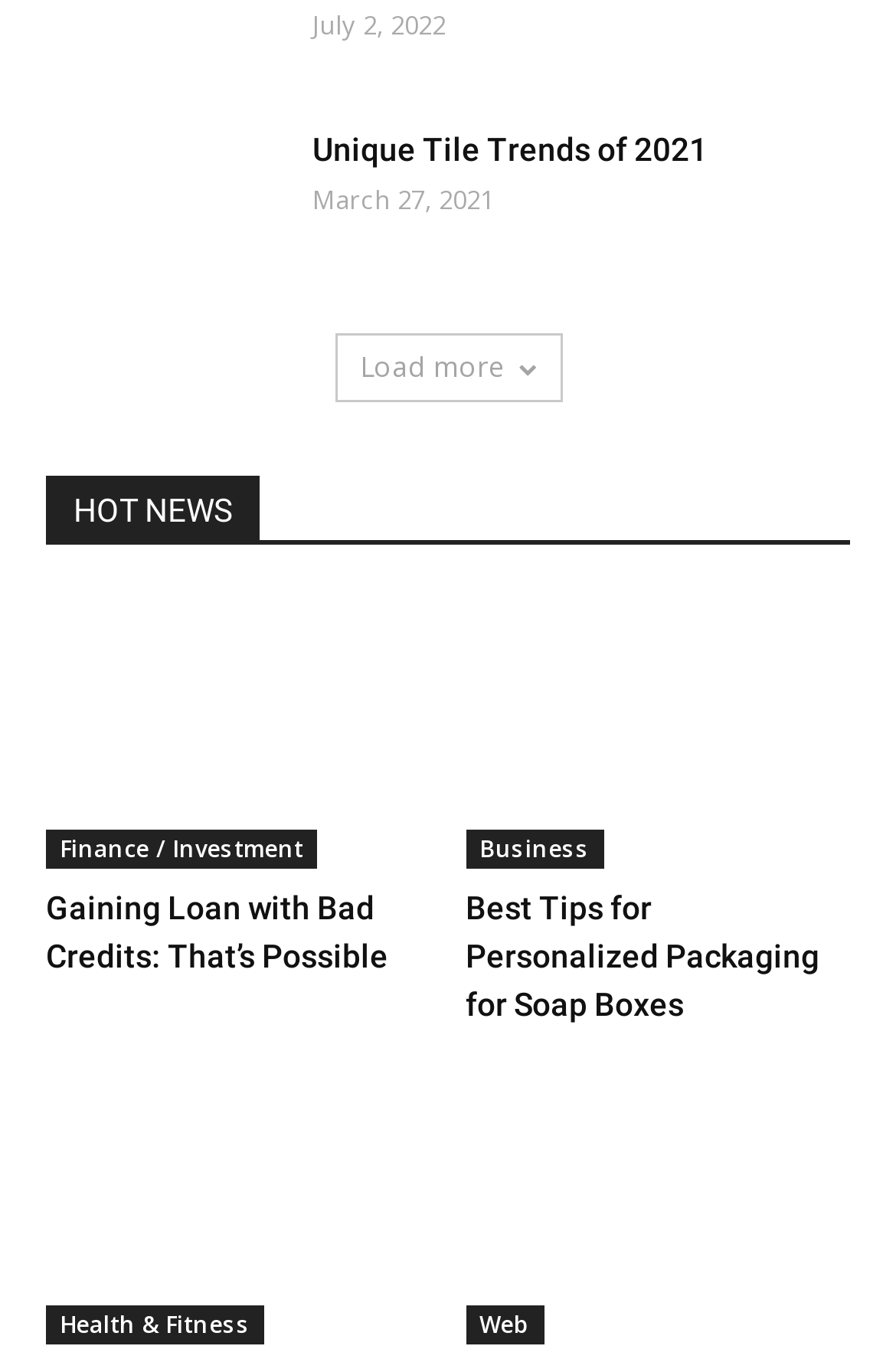Provide your answer in one word or a succinct phrase for the question: 
How many images are on this page?

5